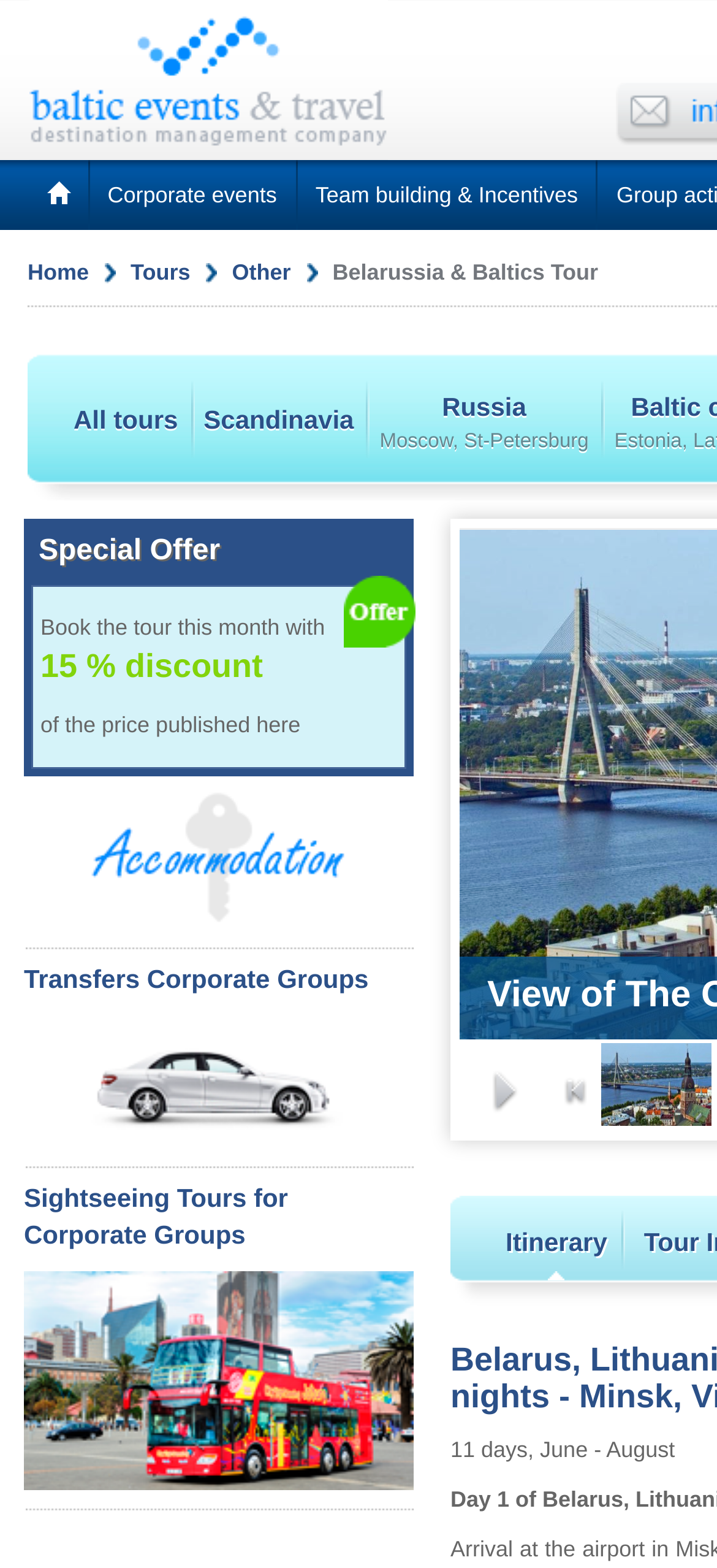Provide a short, one-word or phrase answer to the question below:
What is the name of the tour?

Belarussia & Baltics Tour